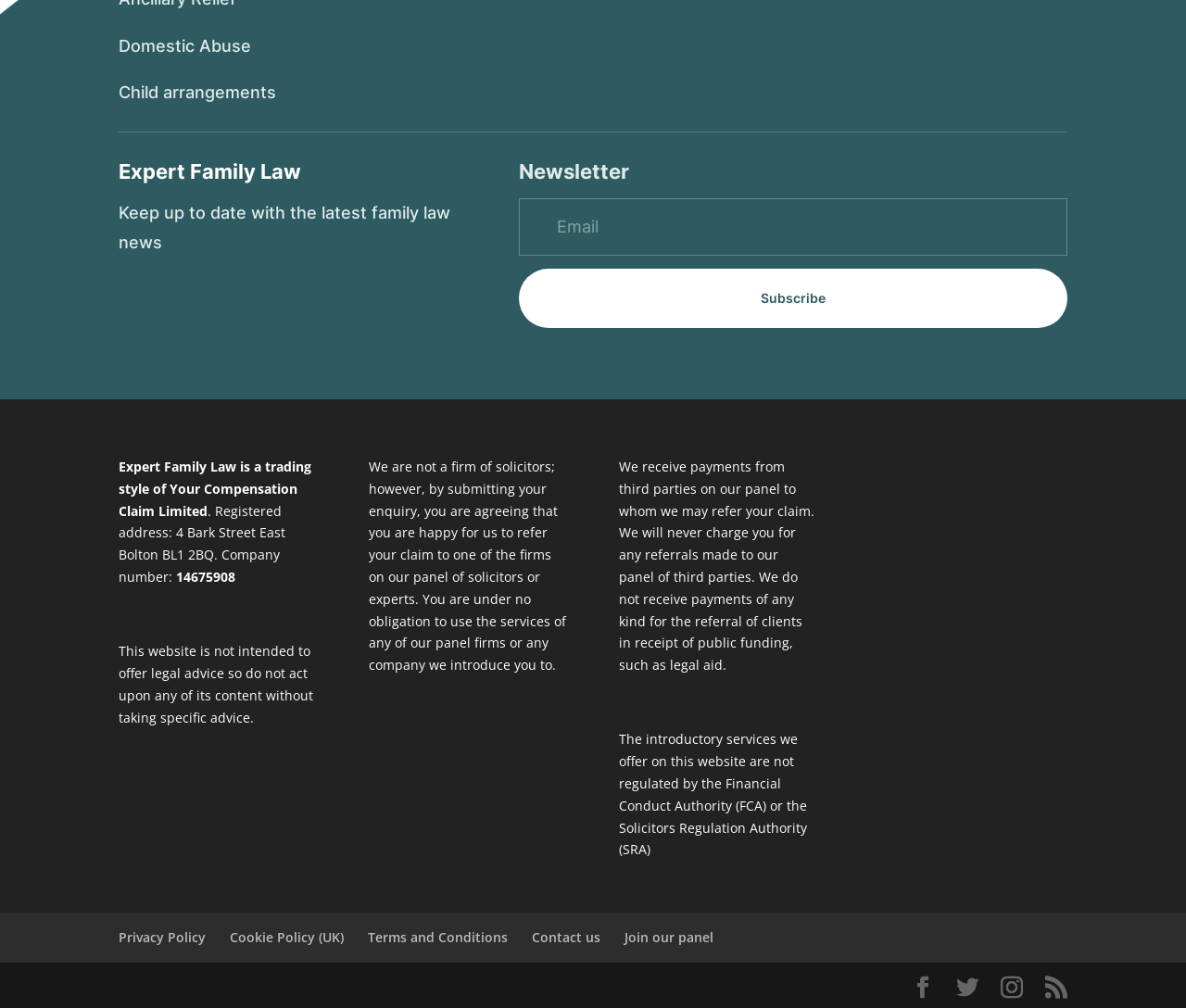What is the purpose of the webpage?
Based on the image, give a one-word or short phrase answer.

Referral service